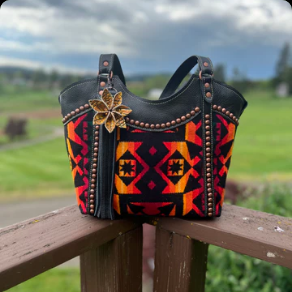What is the dominant color of the handbag's geometric motifs? From the image, respond with a single word or brief phrase.

Red